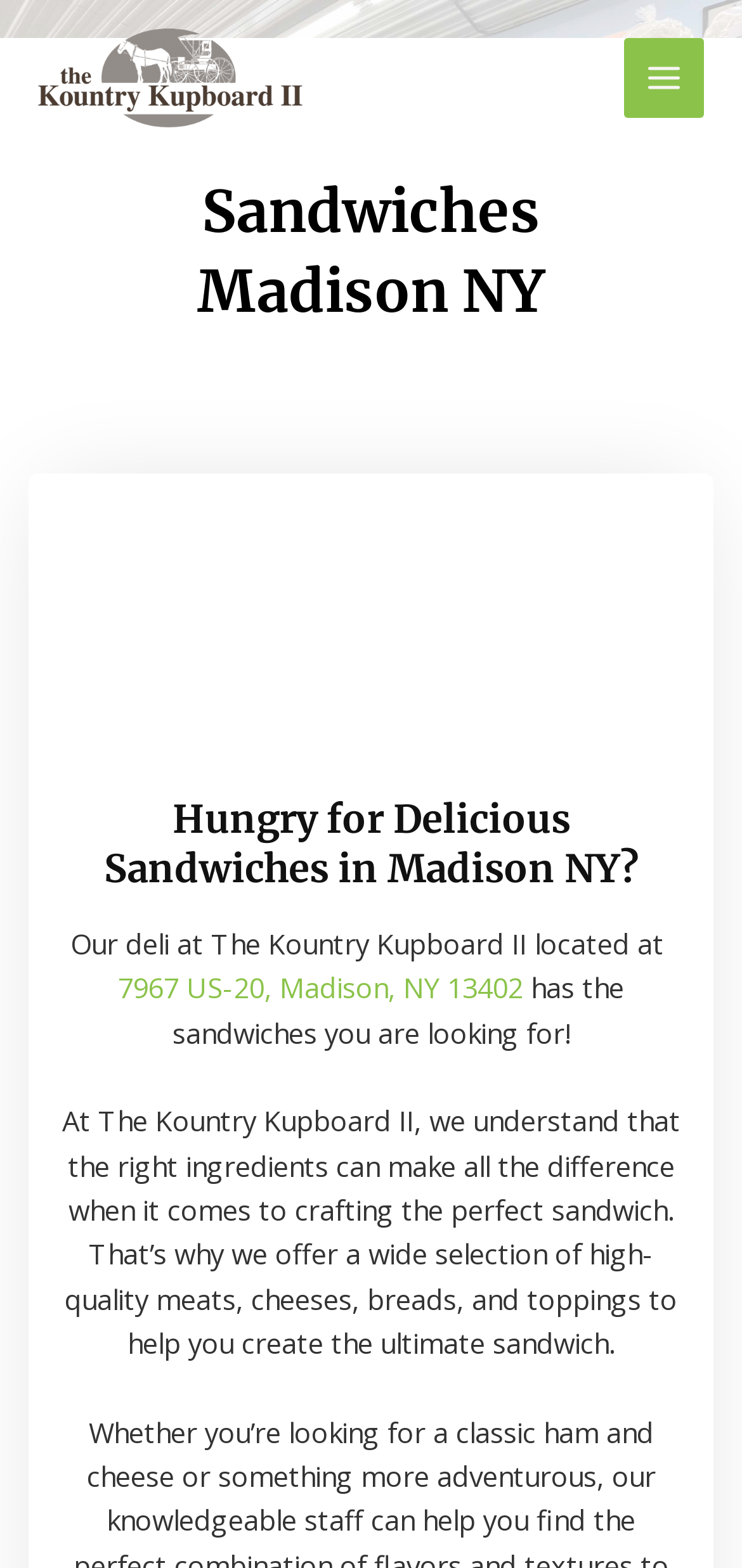Write an elaborate caption that captures the essence of the webpage.

The webpage is about Sandwiches in Madison, New York, specifically promoting The Kountry Kupboard II as a local spot to grab a delicious sandwich. 

At the top left of the page, there is a link to "The Kountry Kupboard II – Bulk Foods & Baking Supplies – Baked Goods" accompanied by an image with the same name. 

On the top right, a "MAIN MENU" button is located. 

Below the button, there is a section with a heading "Sandwiches Madison NY" followed by another heading "Hungry for Delicious Sandwiches in Madison NY?". 

Under these headings, a paragraph of text describes the deli at The Kountry Kupboard II, located at 7967 US-20, Madison, NY 13402, and how they offer a wide selection of high-quality ingredients to help customers create the perfect sandwich. 

The text continues to explain how the knowledgeable staff can assist in finding the perfect combination of flavors and textures to suit individual tastes, and guarantees that every bite will be packed with deliciousness.